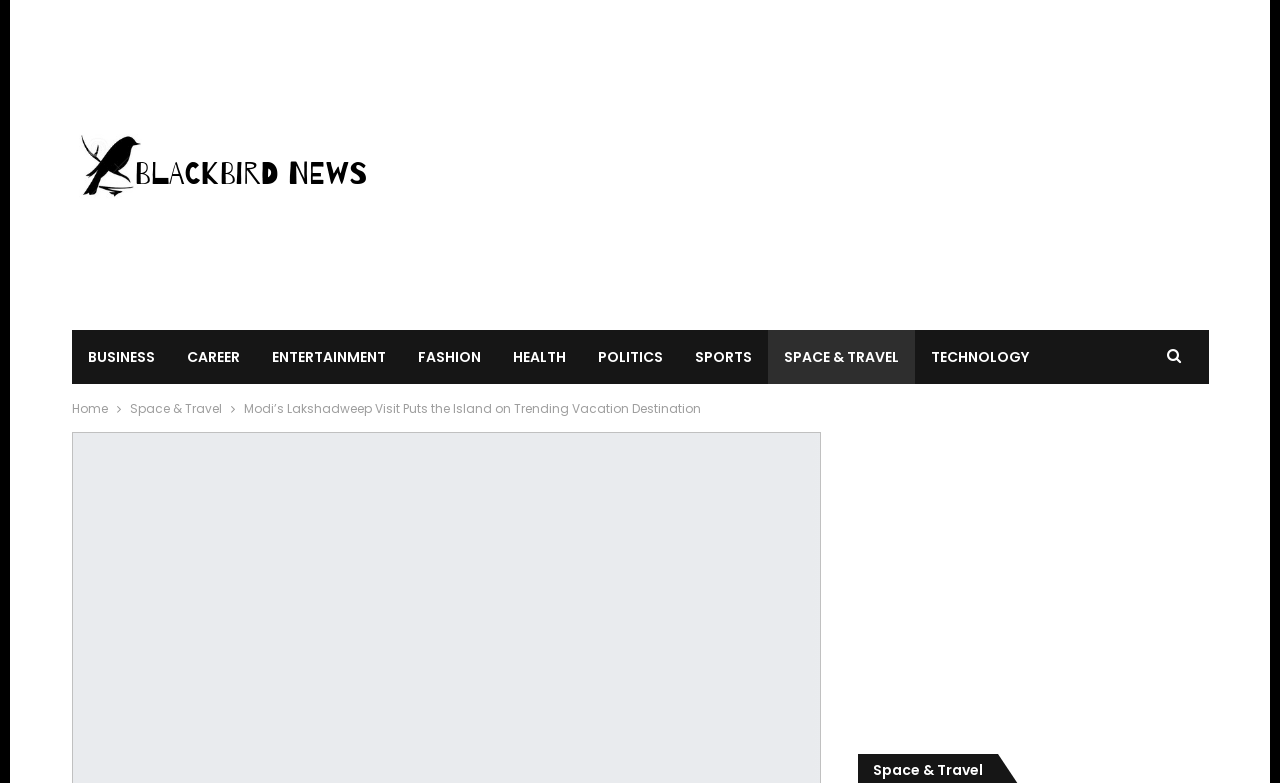Please determine the bounding box coordinates of the section I need to click to accomplish this instruction: "go to BUSINESS".

[0.056, 0.421, 0.133, 0.49]